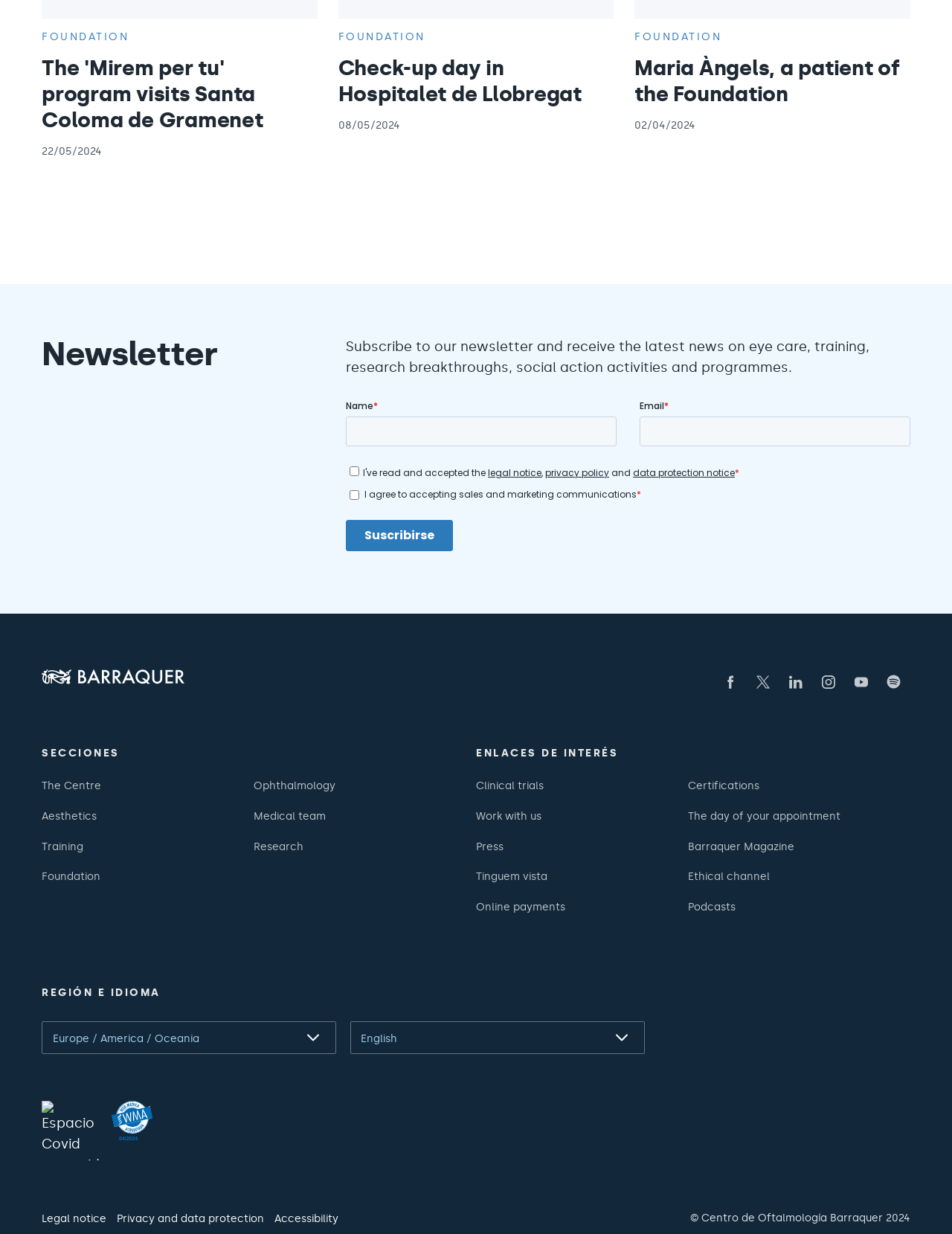Please specify the bounding box coordinates for the clickable region that will help you carry out the instruction: "Subscribe to the newsletter".

[0.363, 0.274, 0.913, 0.304]